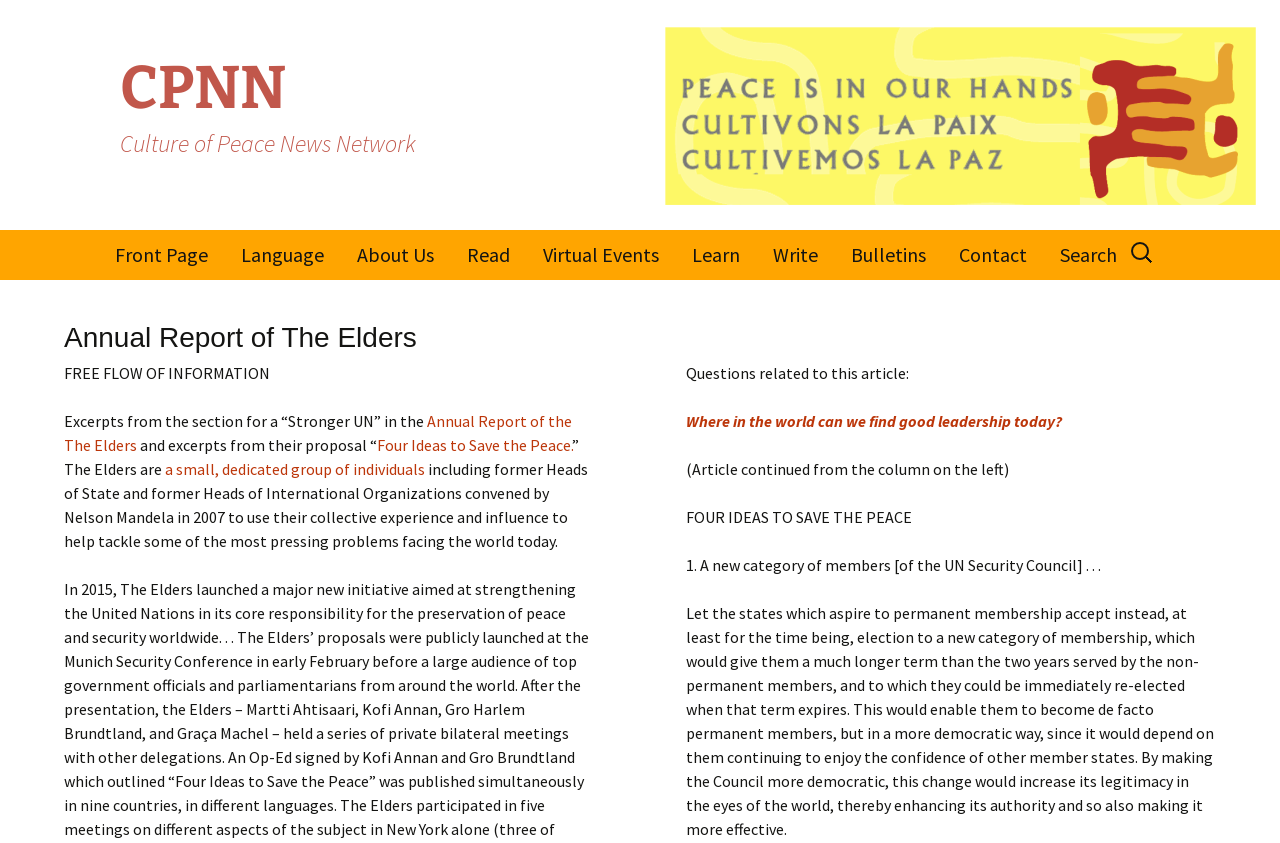Please identify the bounding box coordinates of the area that needs to be clicked to fulfill the following instruction: "Click on the 'CPNN Culture of Peace News Network' link."

[0.078, 0.0, 0.922, 0.273]